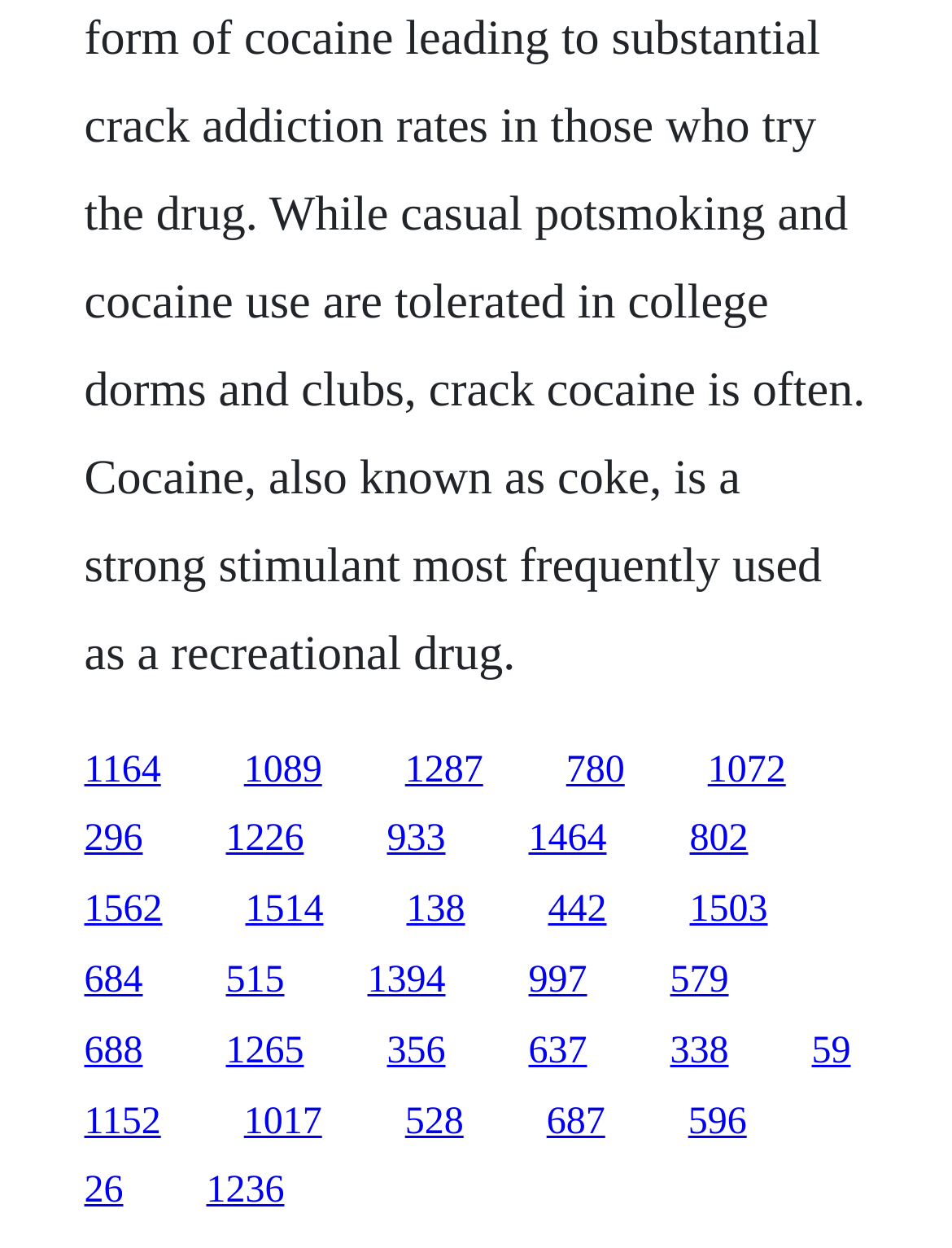Please answer the following query using a single word or phrase: 
What is the horizontal position of the link '684' relative to the link '579'?

Left